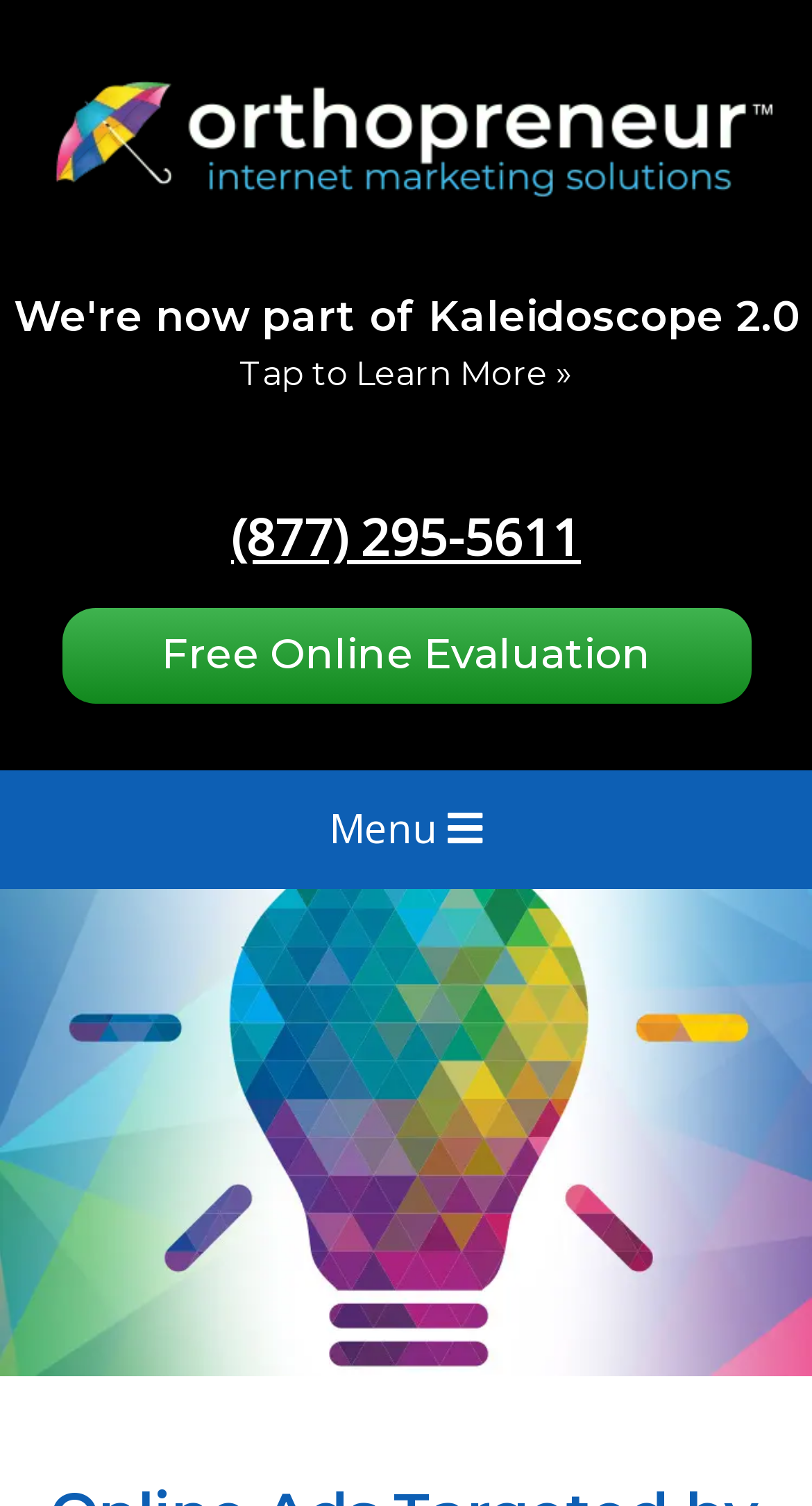Provide the bounding box coordinates, formatted as (top-left x, top-left y, bottom-right x, bottom-right y), with all values being floating point numbers between 0 and 1. Identify the bounding box of the UI element that matches the description: (877) 295-5611

[0.285, 0.332, 0.715, 0.382]